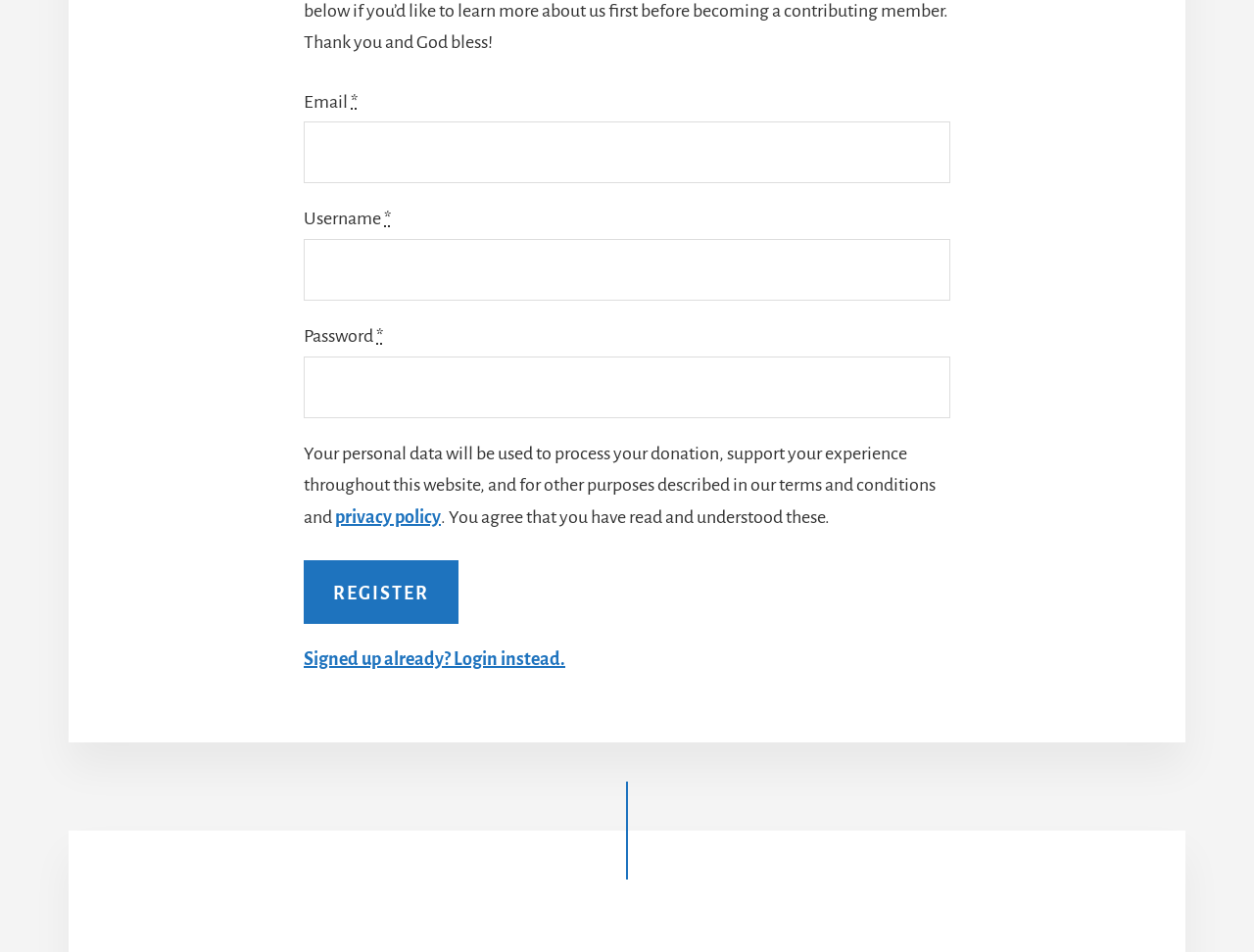Please locate the UI element described by "privacy policy" and provide its bounding box coordinates.

[0.267, 0.533, 0.352, 0.553]